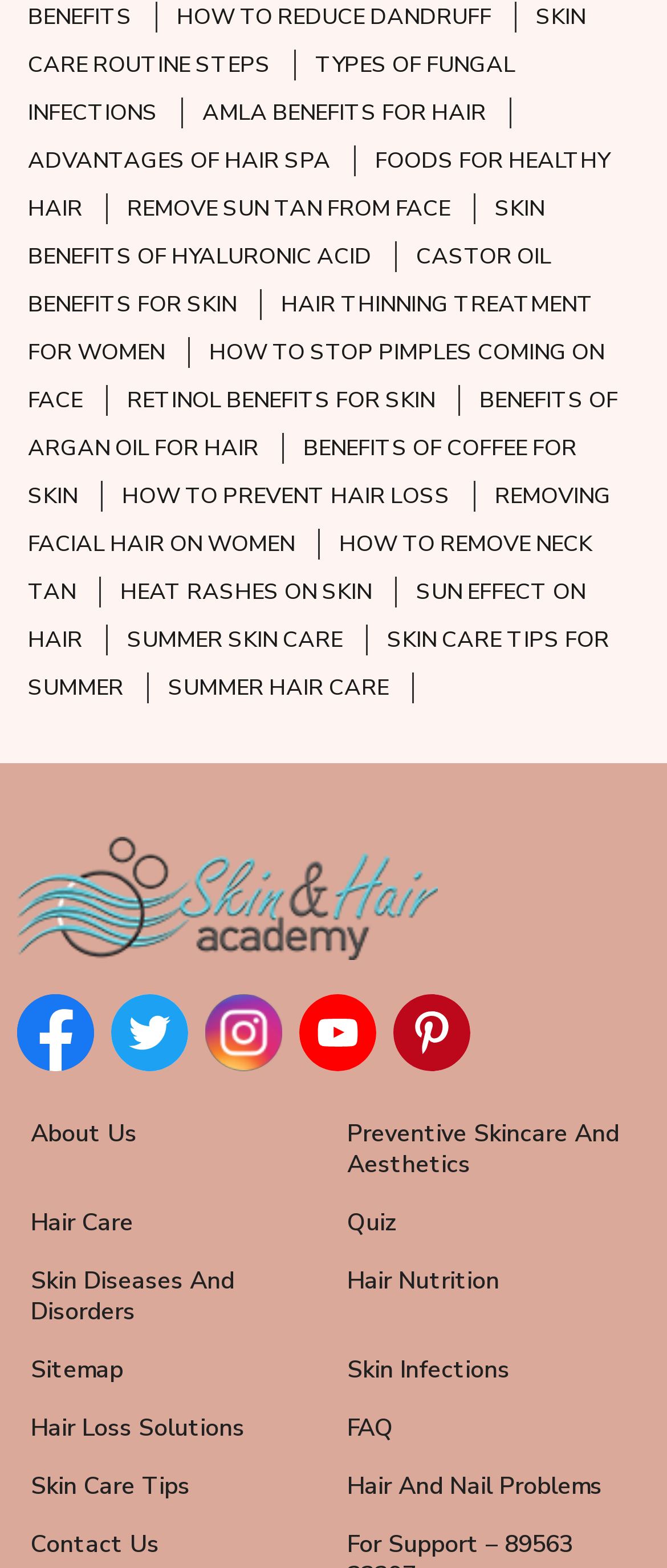How many links are there on the webpage?
Please look at the screenshot and answer in one word or a short phrase.

30